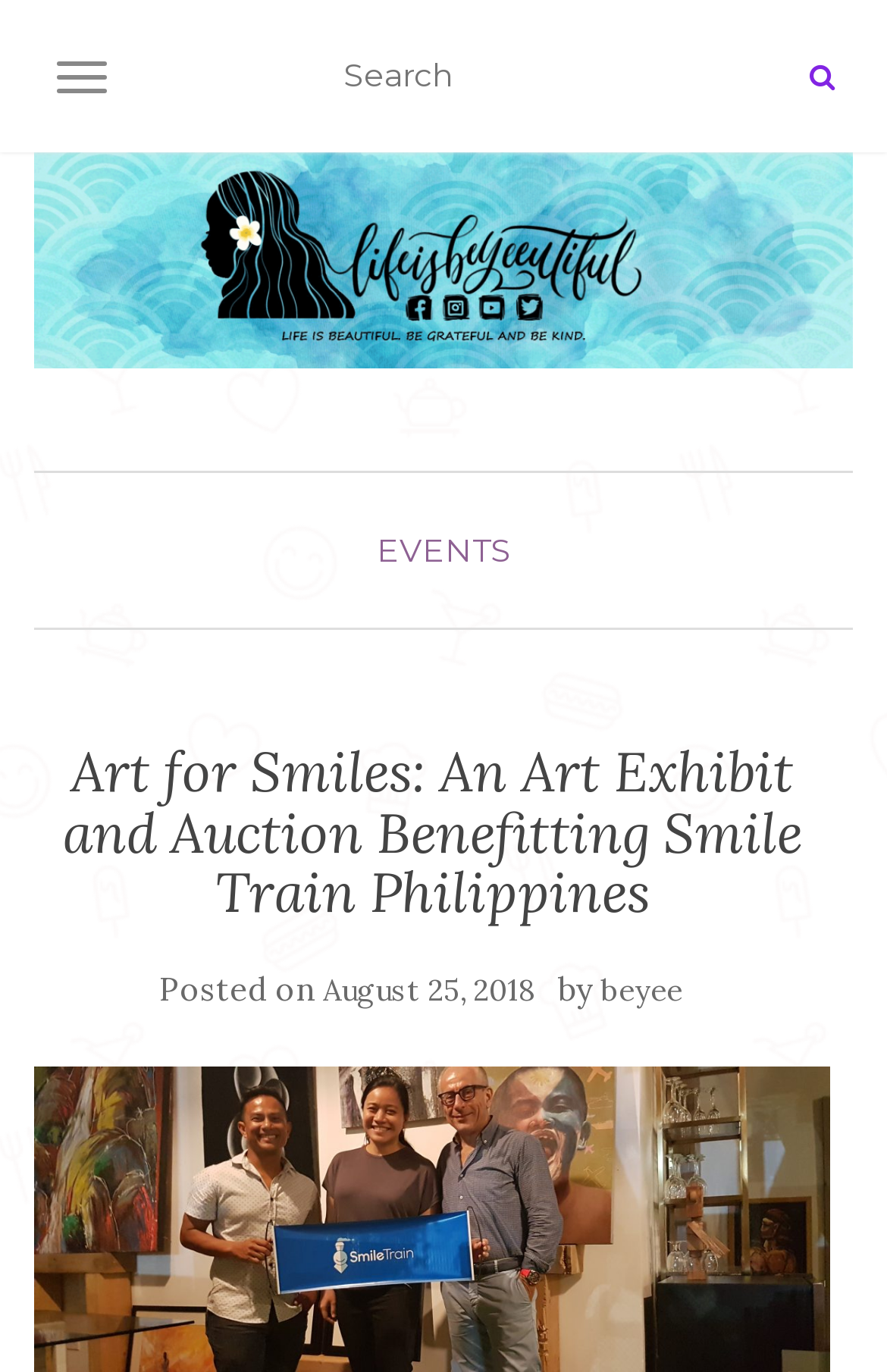Give a succinct answer to this question in a single word or phrase: 
What is the name of the art exhibit?

Art for Smiles